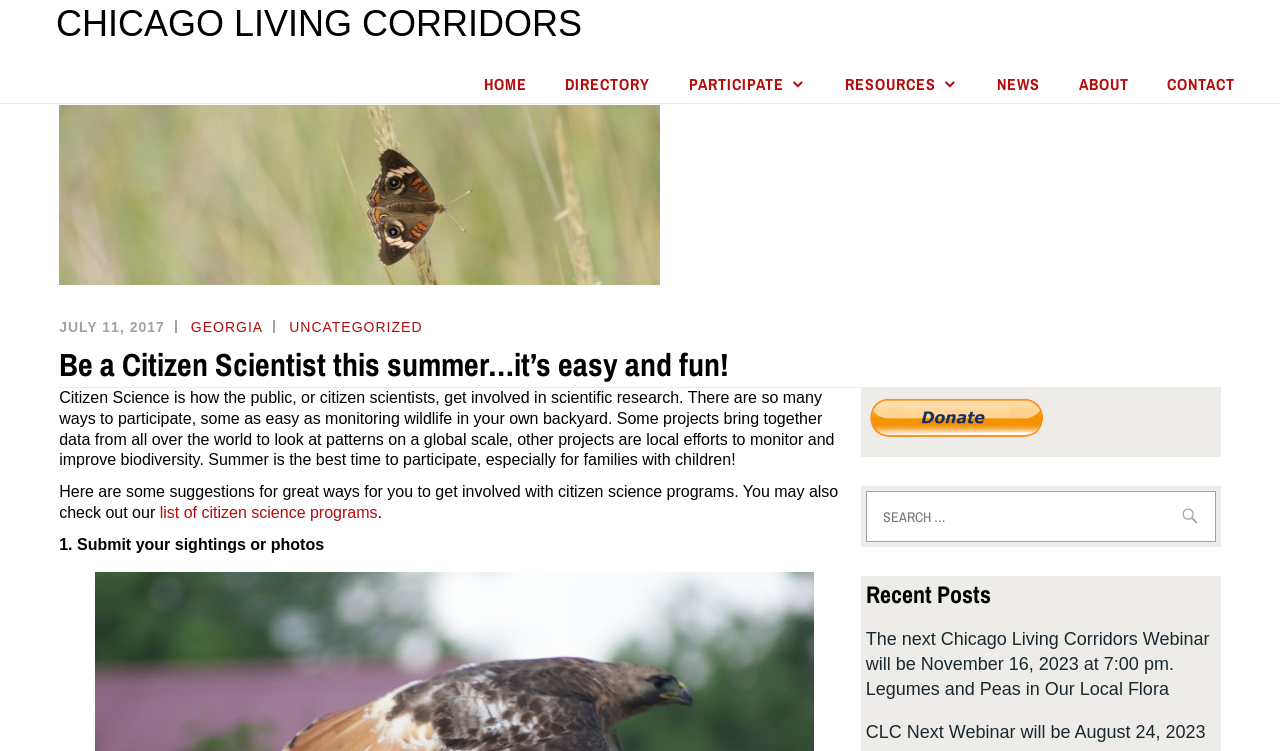Given the webpage screenshot and the description, determine the bounding box coordinates (top-left x, top-left y, bottom-right x, bottom-right y) that define the location of the UI element matching this description: Chicago Living Corridors

[0.044, 0.004, 0.455, 0.058]